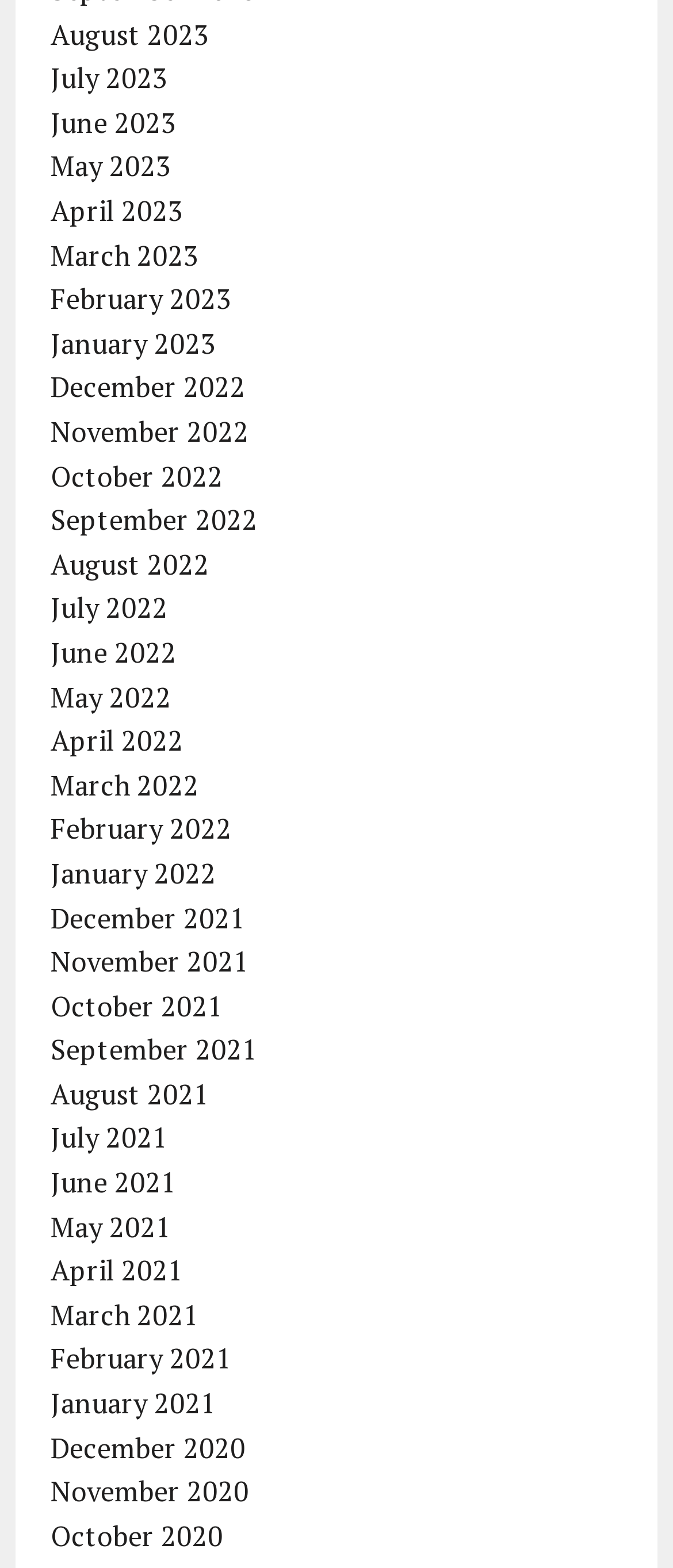Determine the bounding box coordinates for the element that should be clicked to follow this instruction: "go to Paged 2". The coordinates should be given as four float numbers between 0 and 1, in the format [left, top, right, bottom].

None